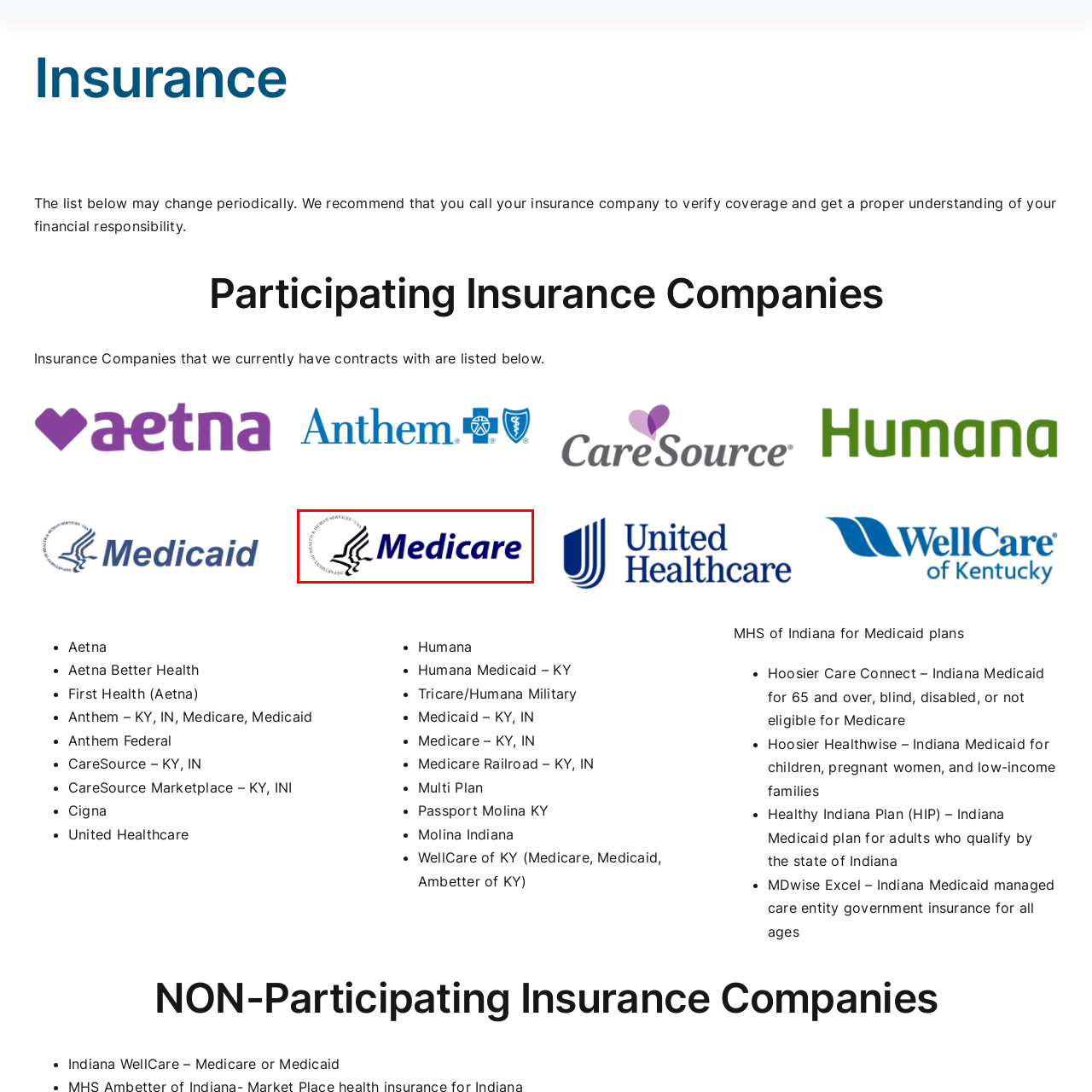Pay attention to the image encased in the red boundary and reply to the question using a single word or phrase:
What age group is Medicare primarily designed for?

65 and older